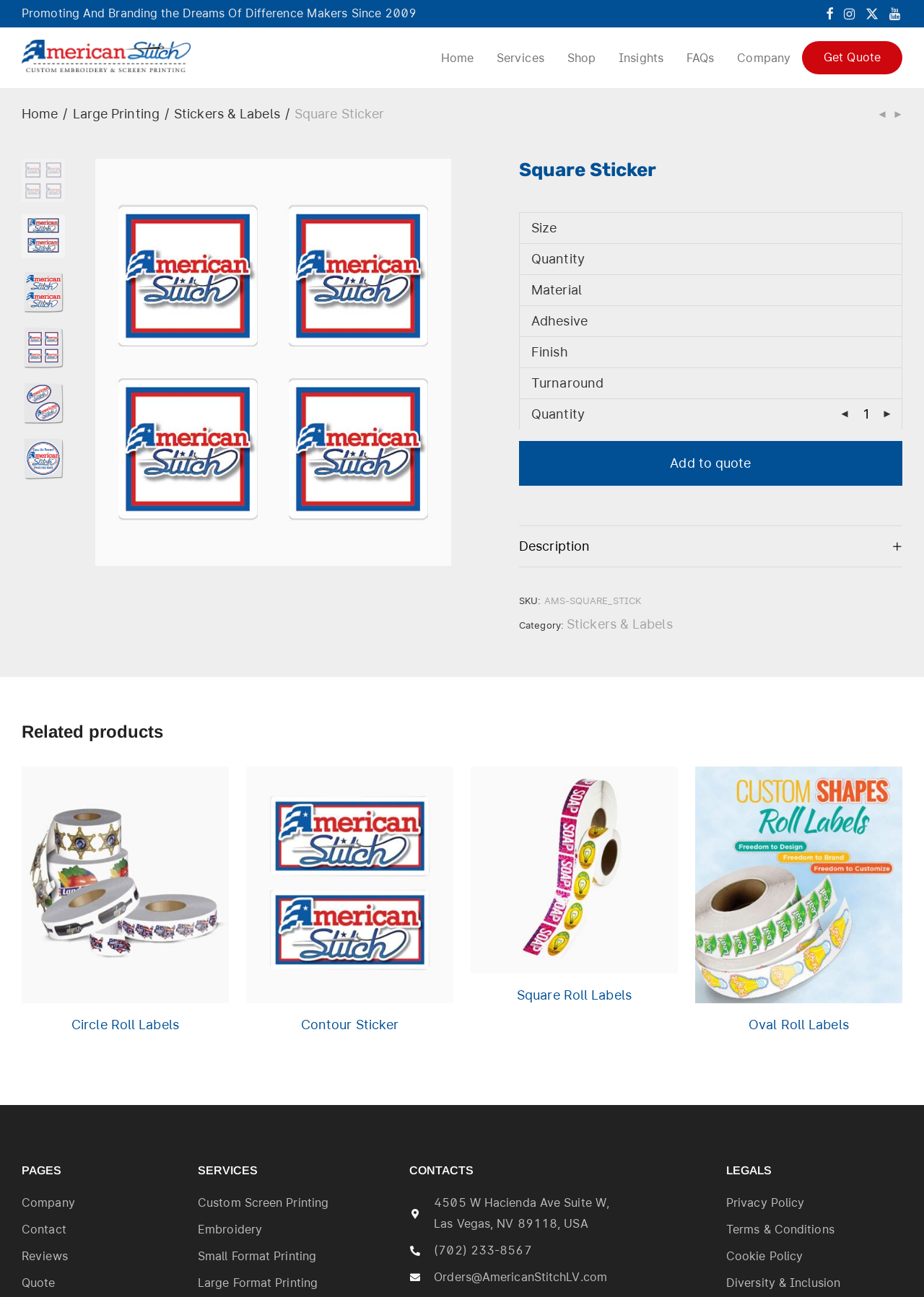Can you specify the bounding box coordinates for the region that should be clicked to fulfill this instruction: "Select a size for the sticker".

[0.744, 0.164, 0.976, 0.187]